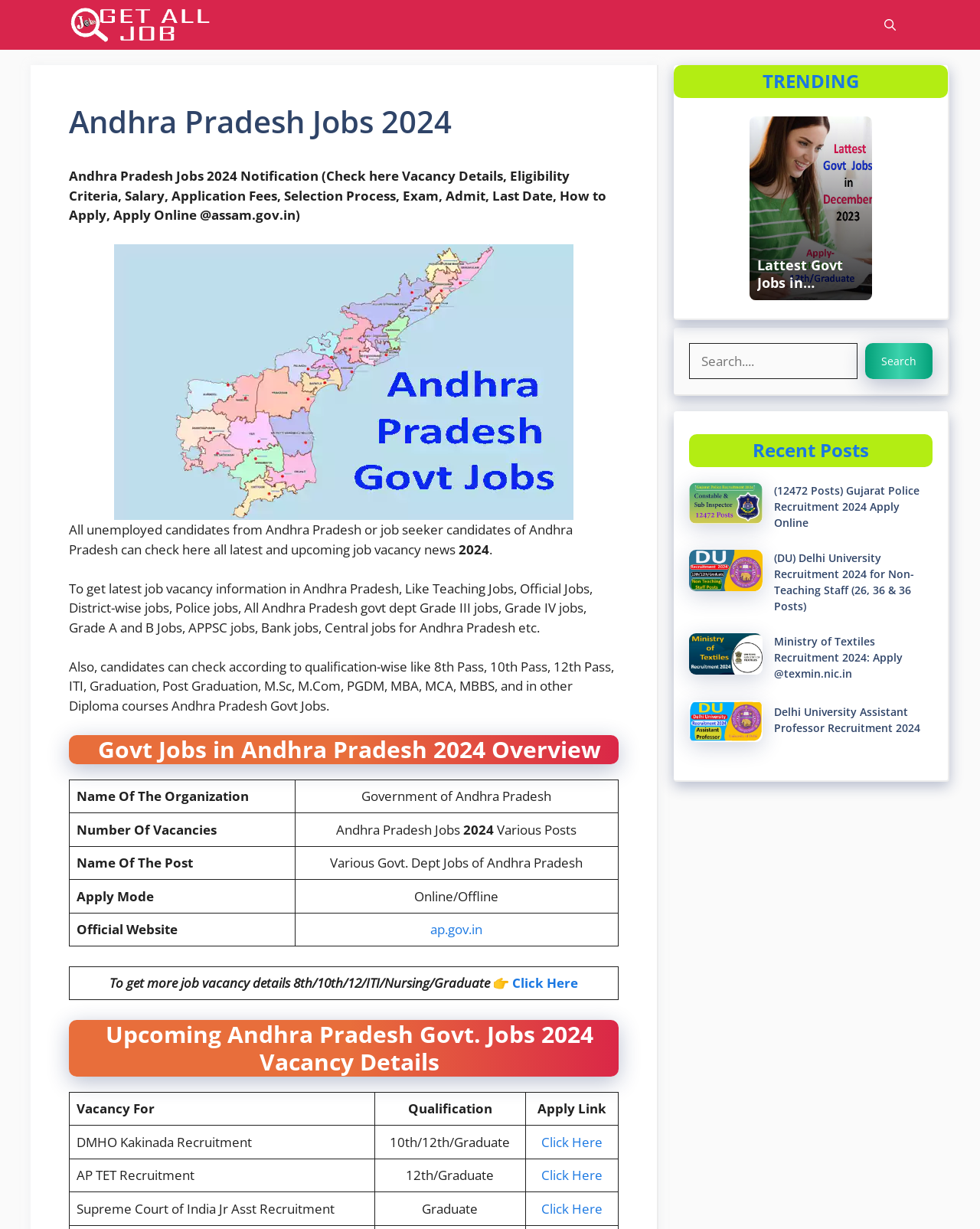Find the bounding box coordinates of the area to click in order to follow the instruction: "View Delhi University Recruitment details".

[0.79, 0.448, 0.933, 0.499]